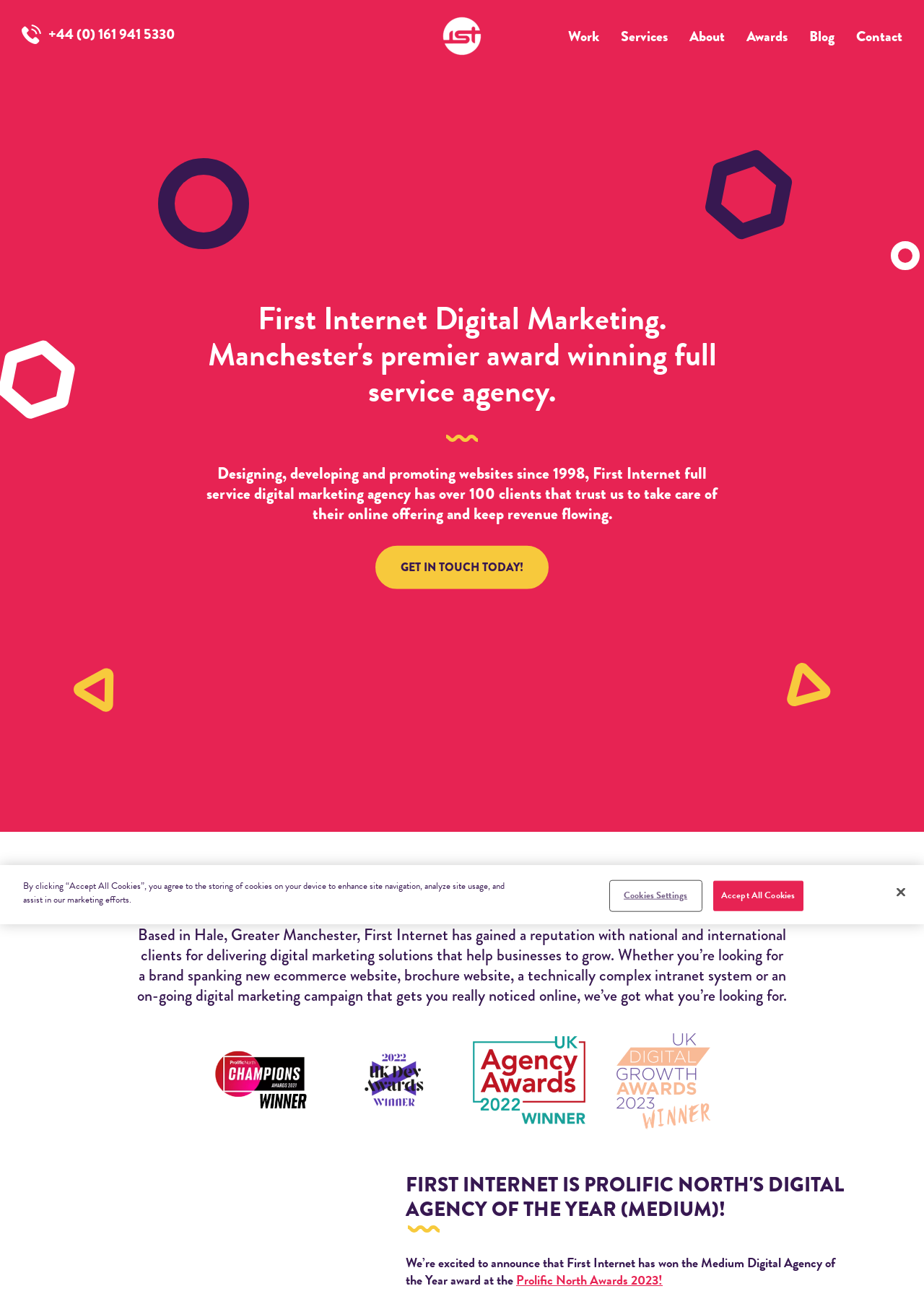What is the location of First Internet?
Using the image, answer in one word or phrase.

Hale, Greater Manchester